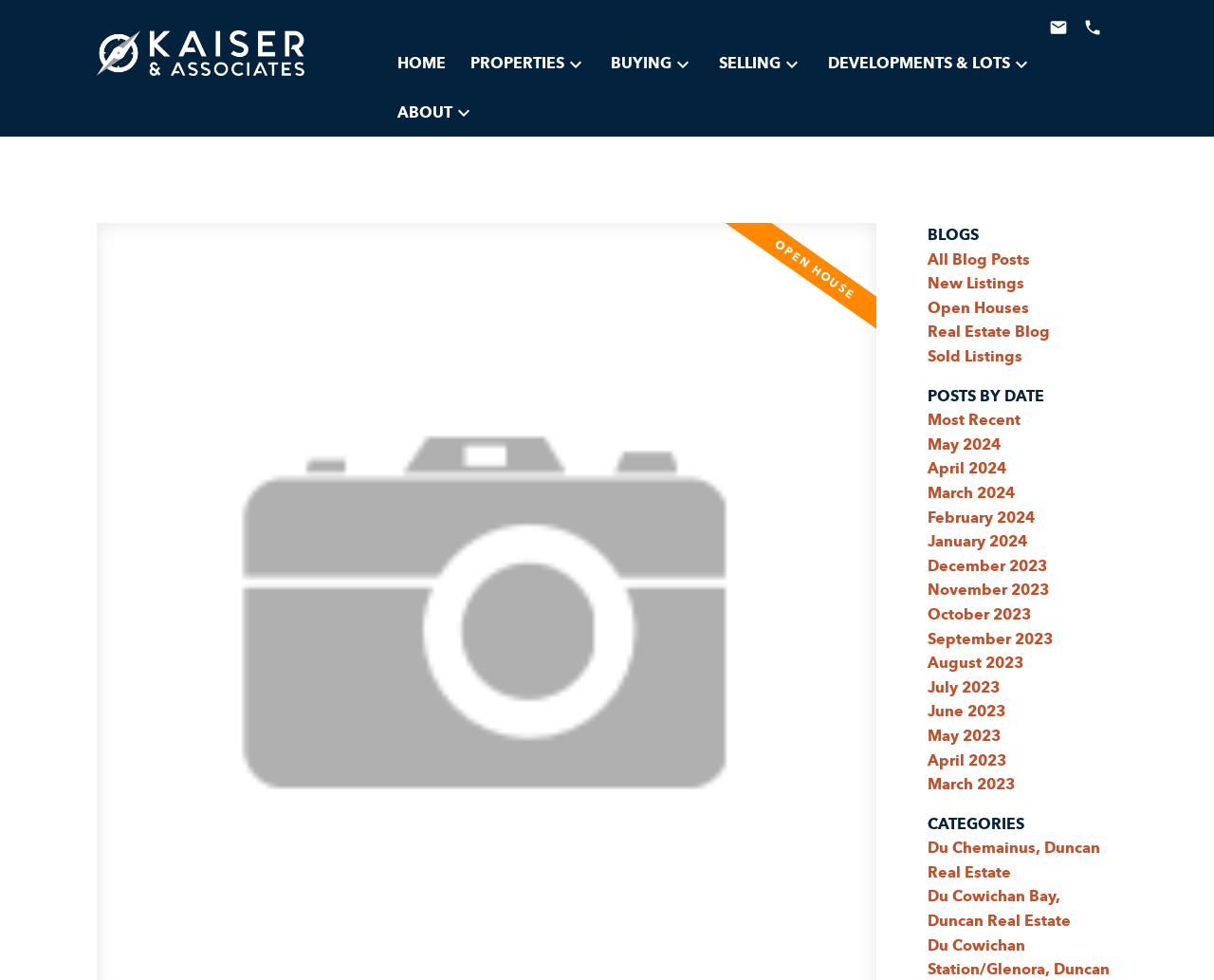What is the date of the Open House?
Answer the question with as much detail as you can, using the image as a reference.

The date of the Open House can be found in the main heading of the webpage, which states 'Open House on Saturday, March 4, 2023 1:00PM - 3:00PM'.